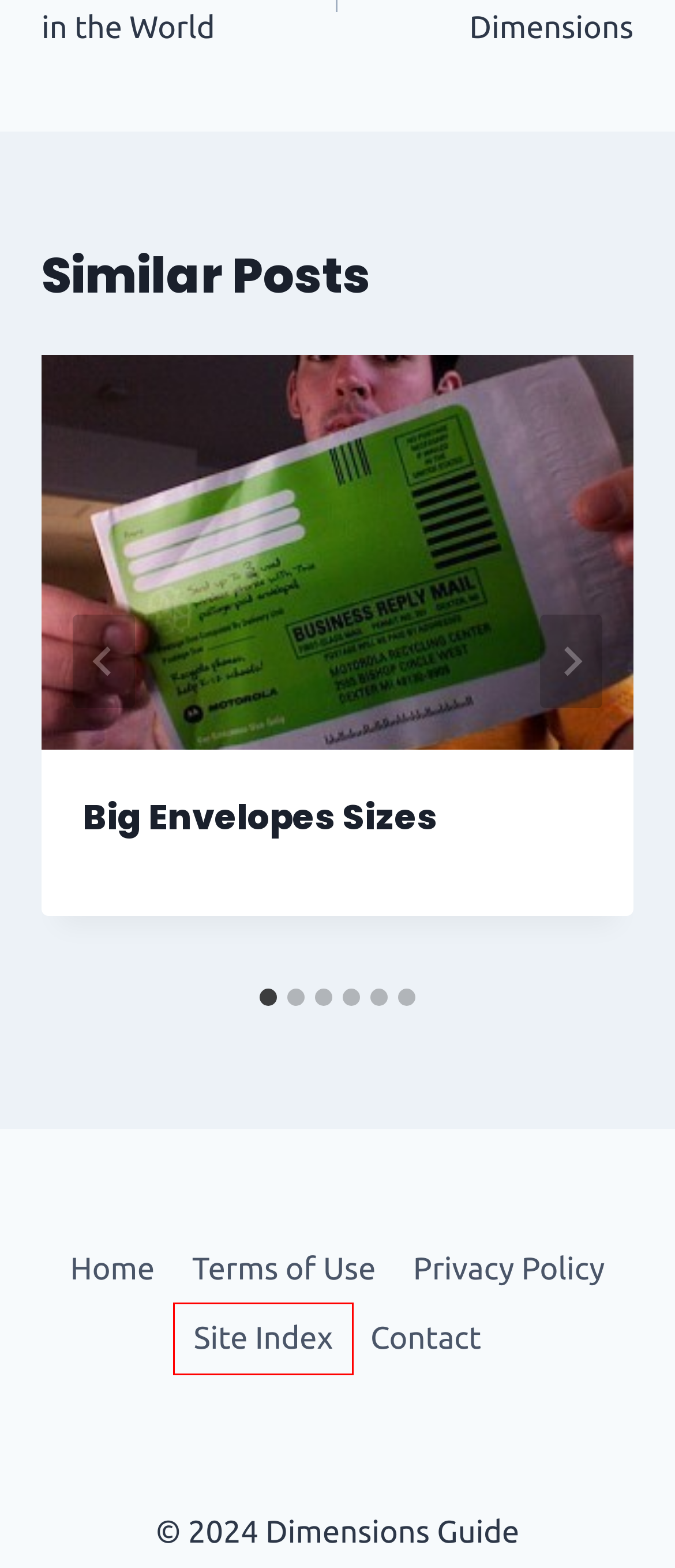Given a screenshot of a webpage with a red bounding box around a UI element, please identify the most appropriate webpage description that matches the new webpage after you click on the element. Here are the candidates:
A. Contact - Dimensions Guide
B. Privacy Policy - Dimensions Guide
C. Microwave Oven Dimensions - Dimensions Guide
D. Terms of Use - Dimensions Guide
E. Biggest Diamond in the World - Dimensions Guide
F. Big Envelopes Sizes - Dimensions Guide
G. Water Dispenser Dimensions - Dimensions Guide
H. Site Index - Dimensions Guide

H